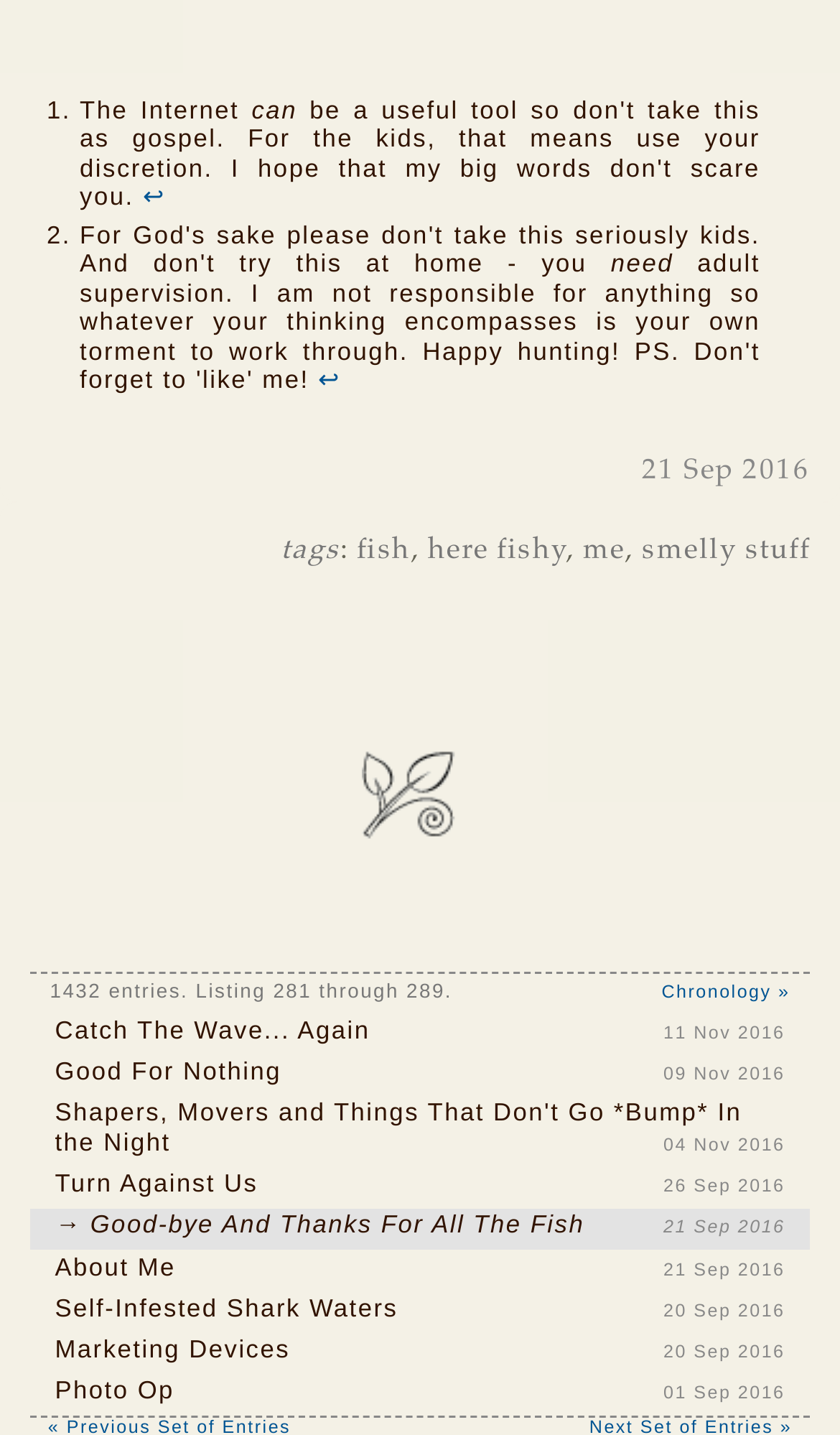Find the bounding box coordinates of the clickable area that will achieve the following instruction: "follow the link 'here fishy'".

[0.509, 0.373, 0.674, 0.395]